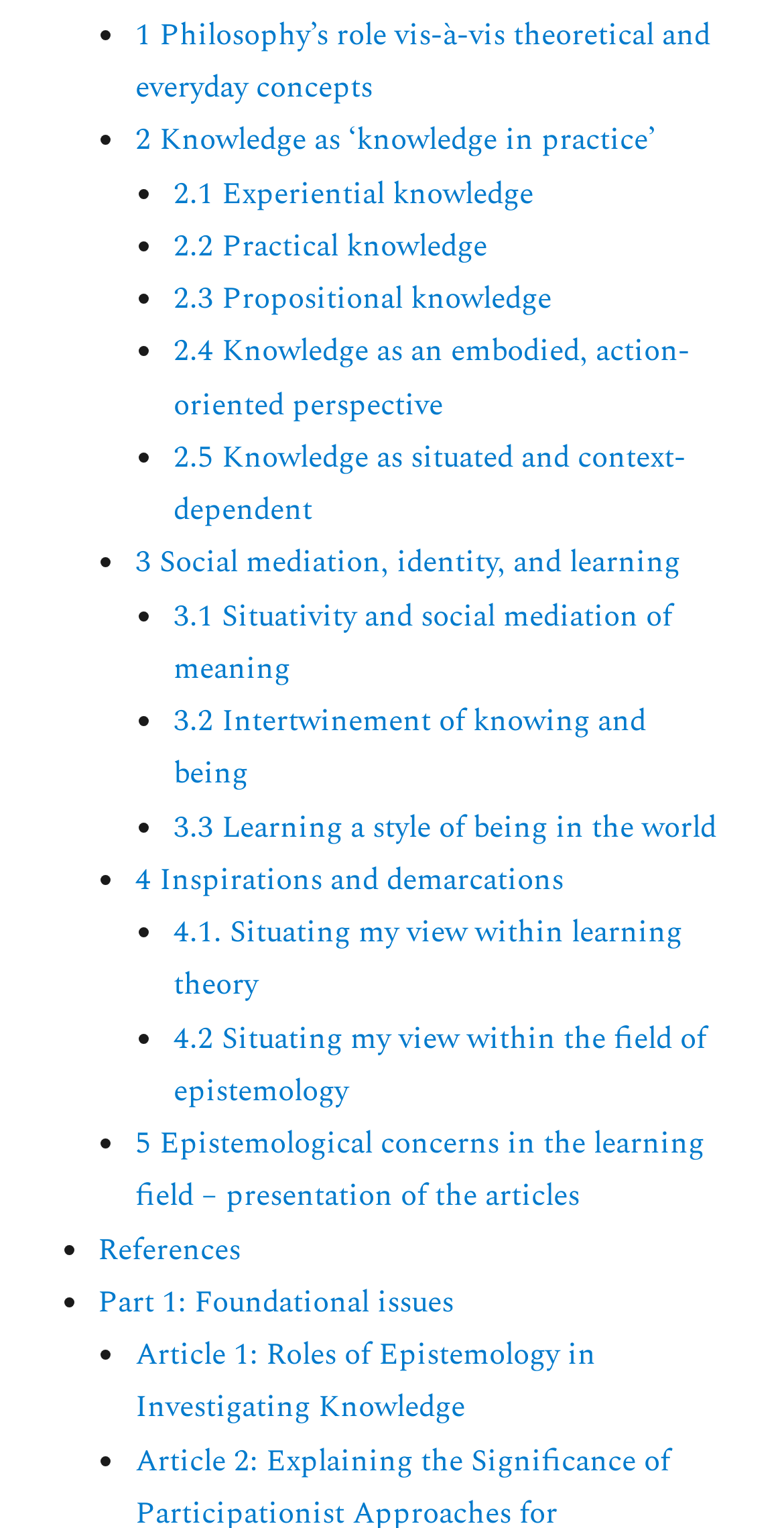How many subtopics are there under '2 Knowledge as ‘knowledge in practice’'?
Provide an in-depth and detailed answer to the question.

I looked at the links under '2 Knowledge as ‘knowledge in practice’' and counted the number of subtopics. There are 4 subtopics: '2.1 Experiential knowledge', '2.2 Practical knowledge', '2.3 Propositional knowledge', and '2.4 Knowledge as an embodied, action-oriented perspective'.